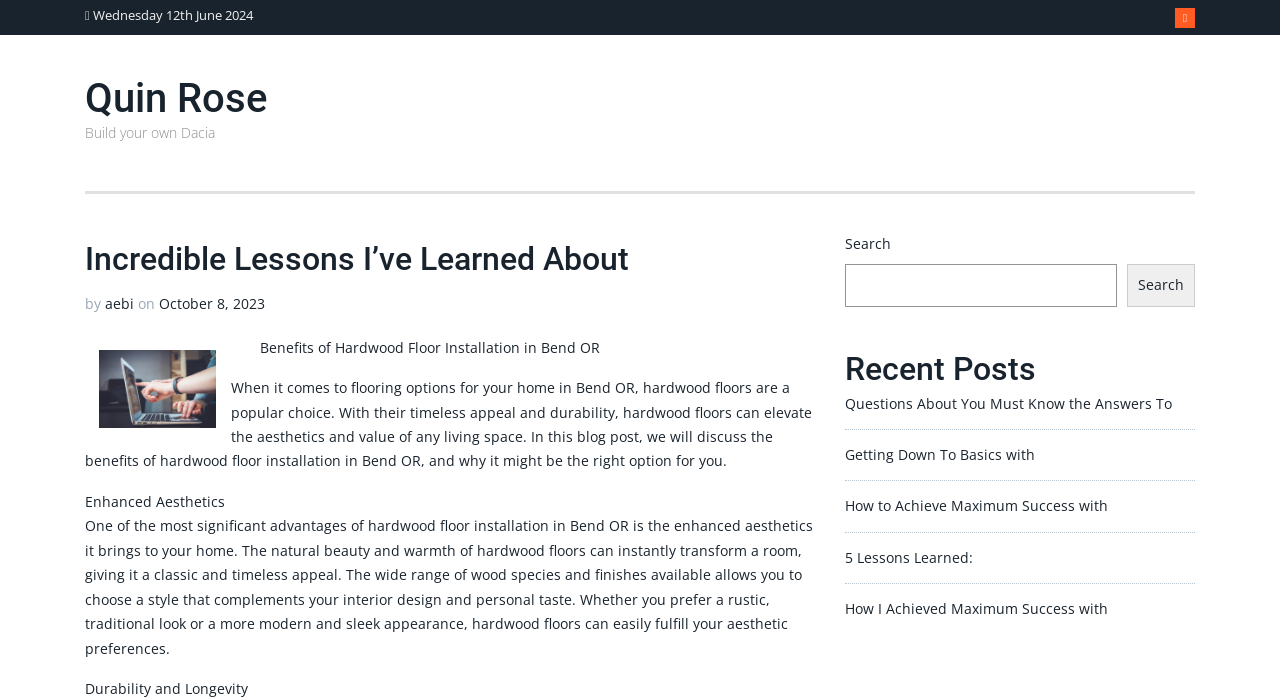Using the information shown in the image, answer the question with as much detail as possible: How many recent posts are listed on the webpage?

The number of recent posts listed on the webpage can be determined by counting the link elements under the heading 'Recent Posts'. There are 5 link elements with text 'Questions About You Must Know the Answers To', 'Getting Down To Basics with', 'How to Achieve Maximum Success with', '5 Lessons Learned:', and 'How I Achieved Maximum Success with'.